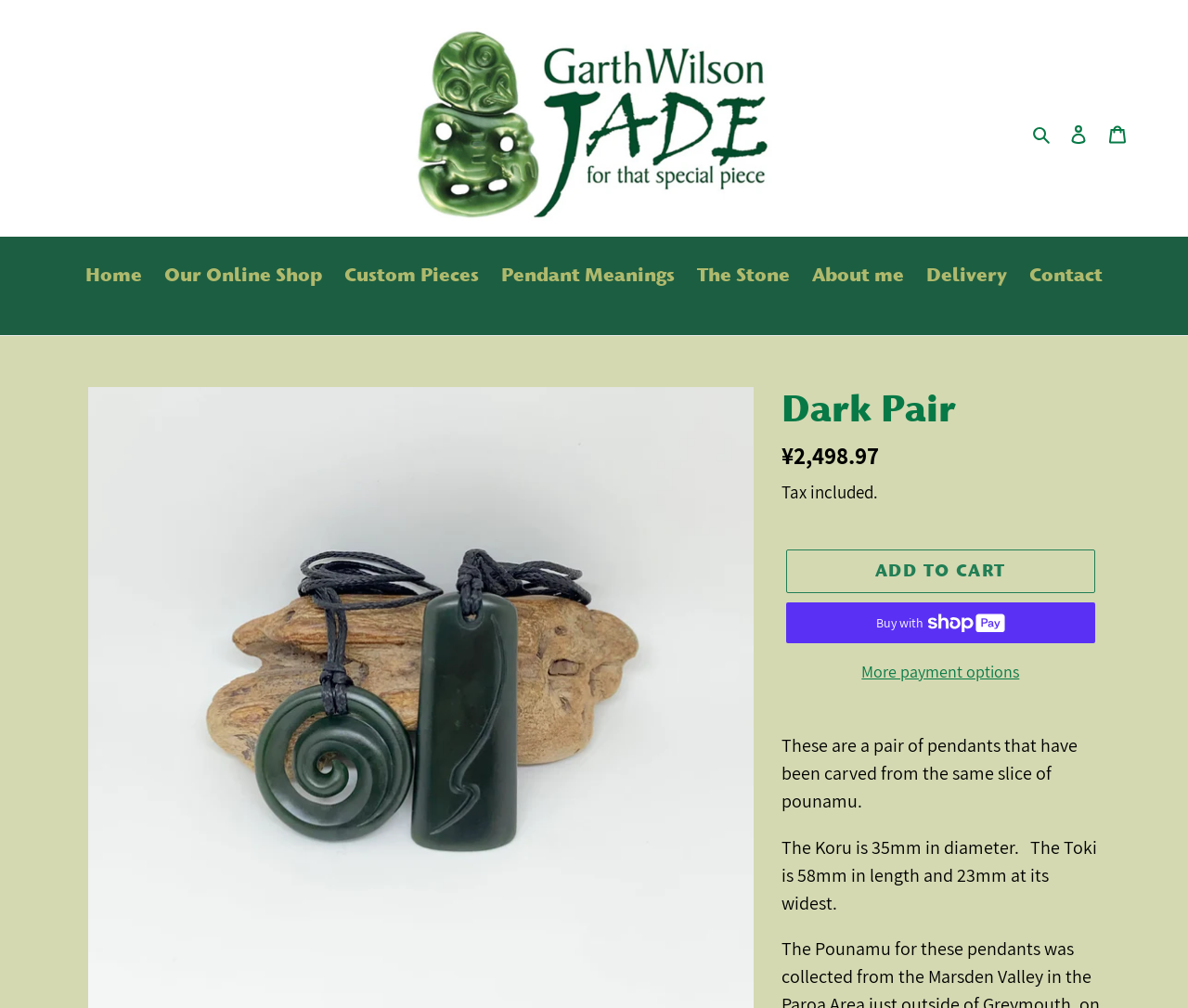Identify the bounding box coordinates of the section to be clicked to complete the task described by the following instruction: "View 'Custom Pieces'". The coordinates should be four float numbers between 0 and 1, formatted as [left, top, right, bottom].

[0.282, 0.259, 0.411, 0.289]